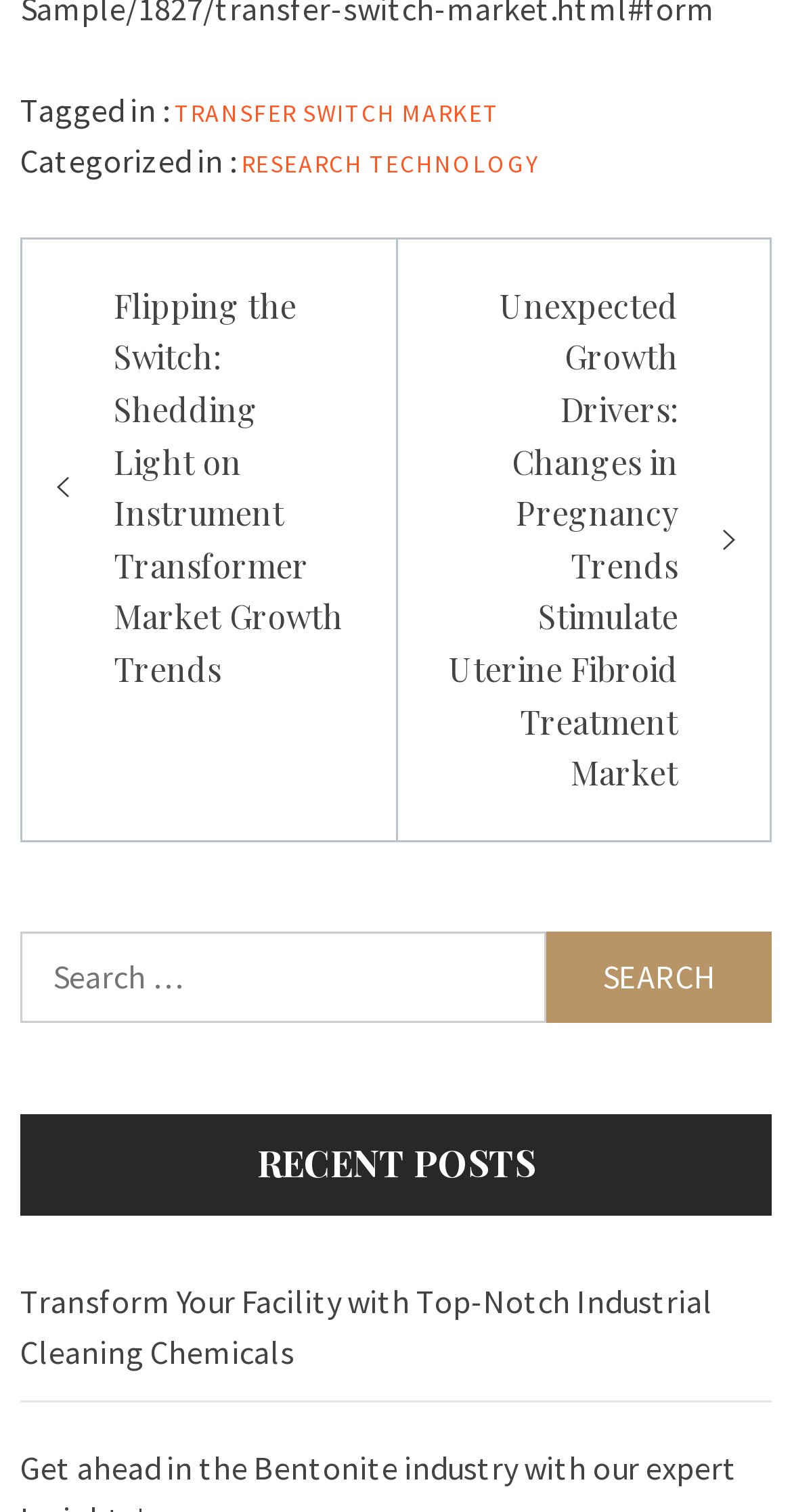Identify the bounding box coordinates of the clickable region necessary to fulfill the following instruction: "View post about transfer switch market". The bounding box coordinates should be four float numbers between 0 and 1, i.e., [left, top, right, bottom].

[0.221, 0.064, 0.631, 0.084]